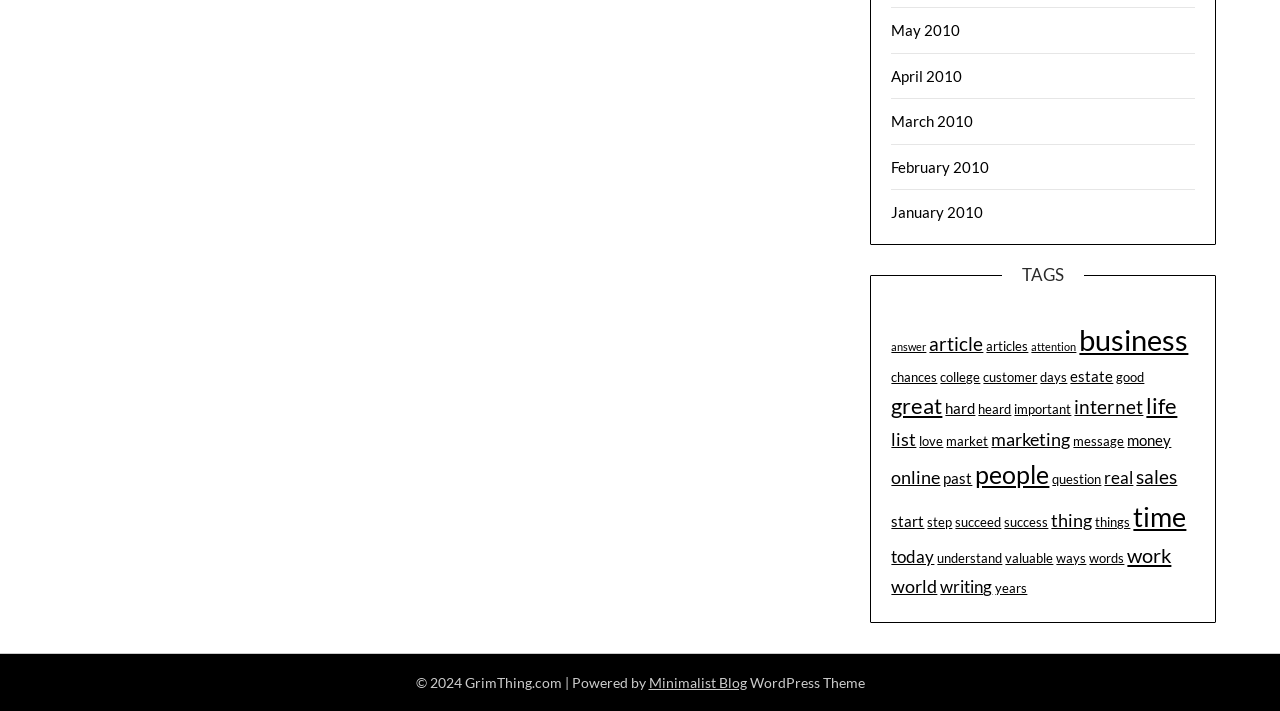Provide your answer to the question using just one word or phrase: What is the category with the most items?

time